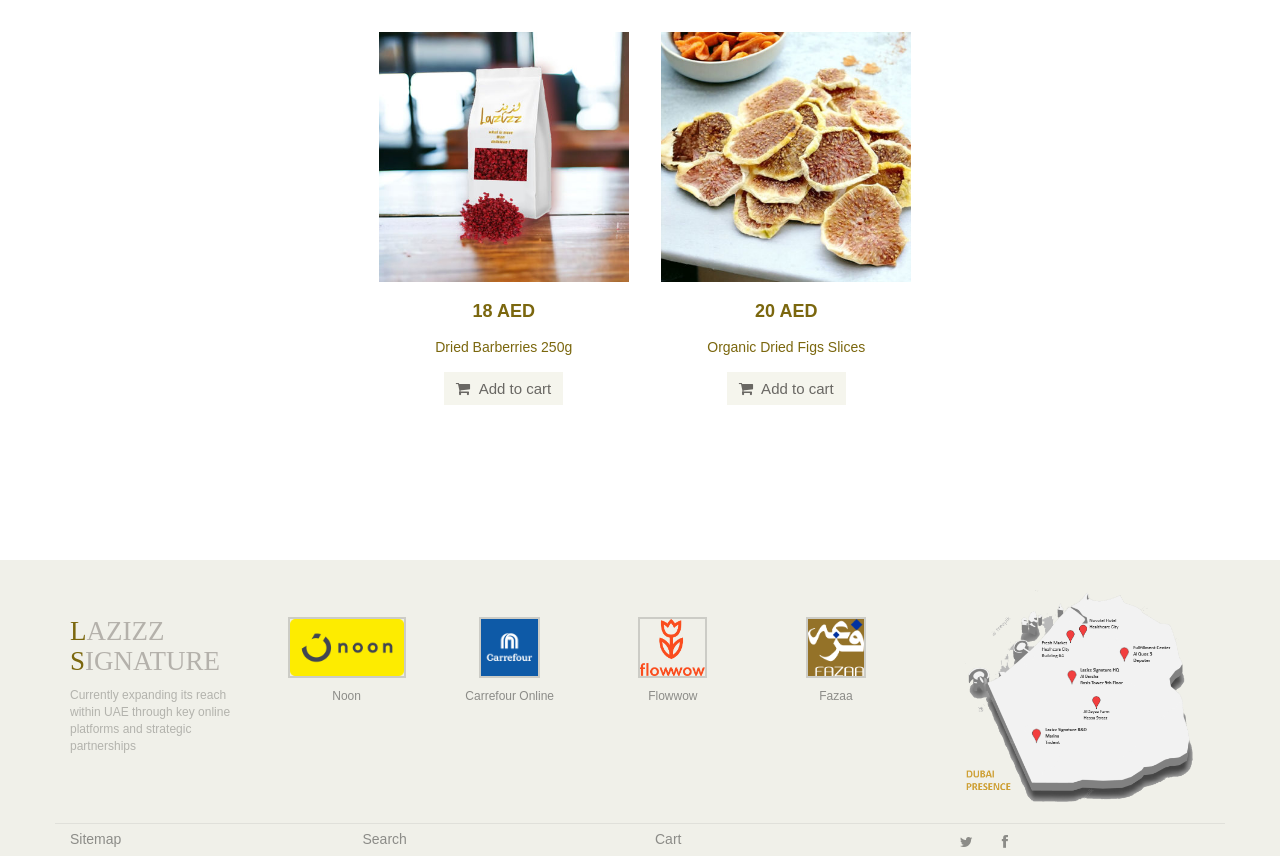What is the name of the online platform mentioned?
Using the information from the image, answer the question thoroughly.

The name of the online platform mentioned can be found in the StaticText element with the text 'Noon' which is located below the heading element with the text 'LAZIZZ SIGNATURE'.